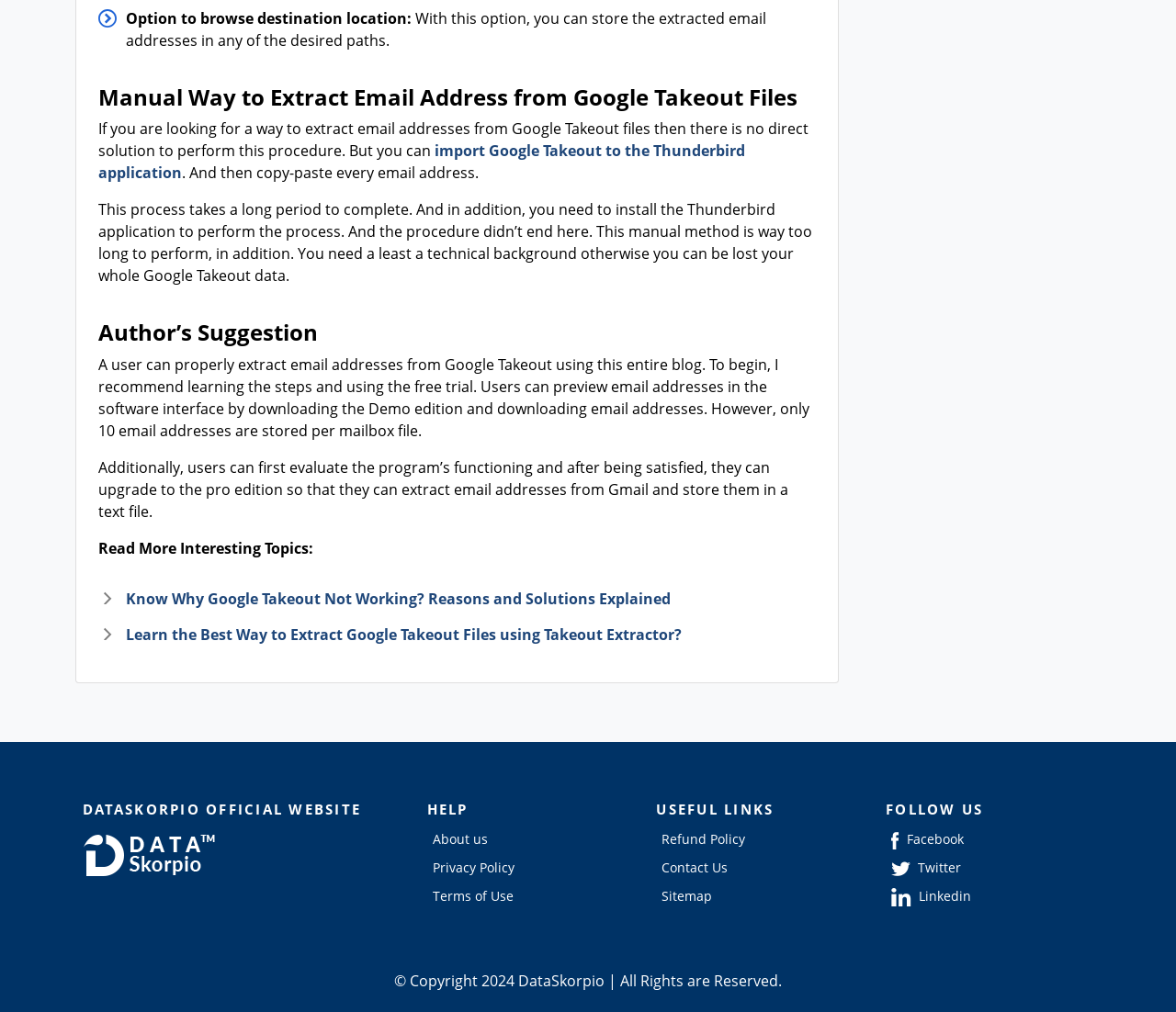Respond to the following question using a concise word or phrase: 
What is the name of the website?

DataSkorpio